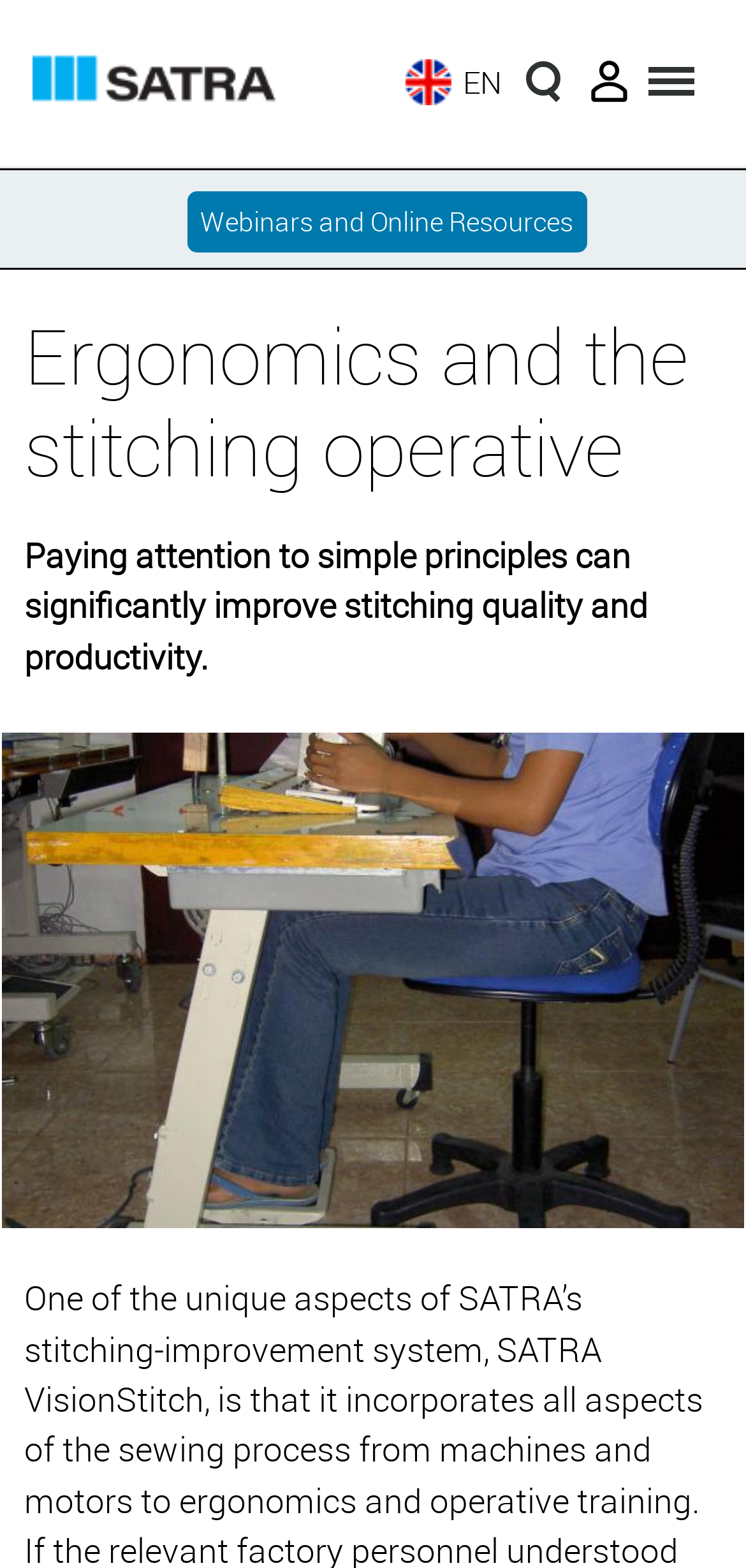Answer the question in one word or a short phrase:
What is the purpose of the image at the bottom?

Illustration